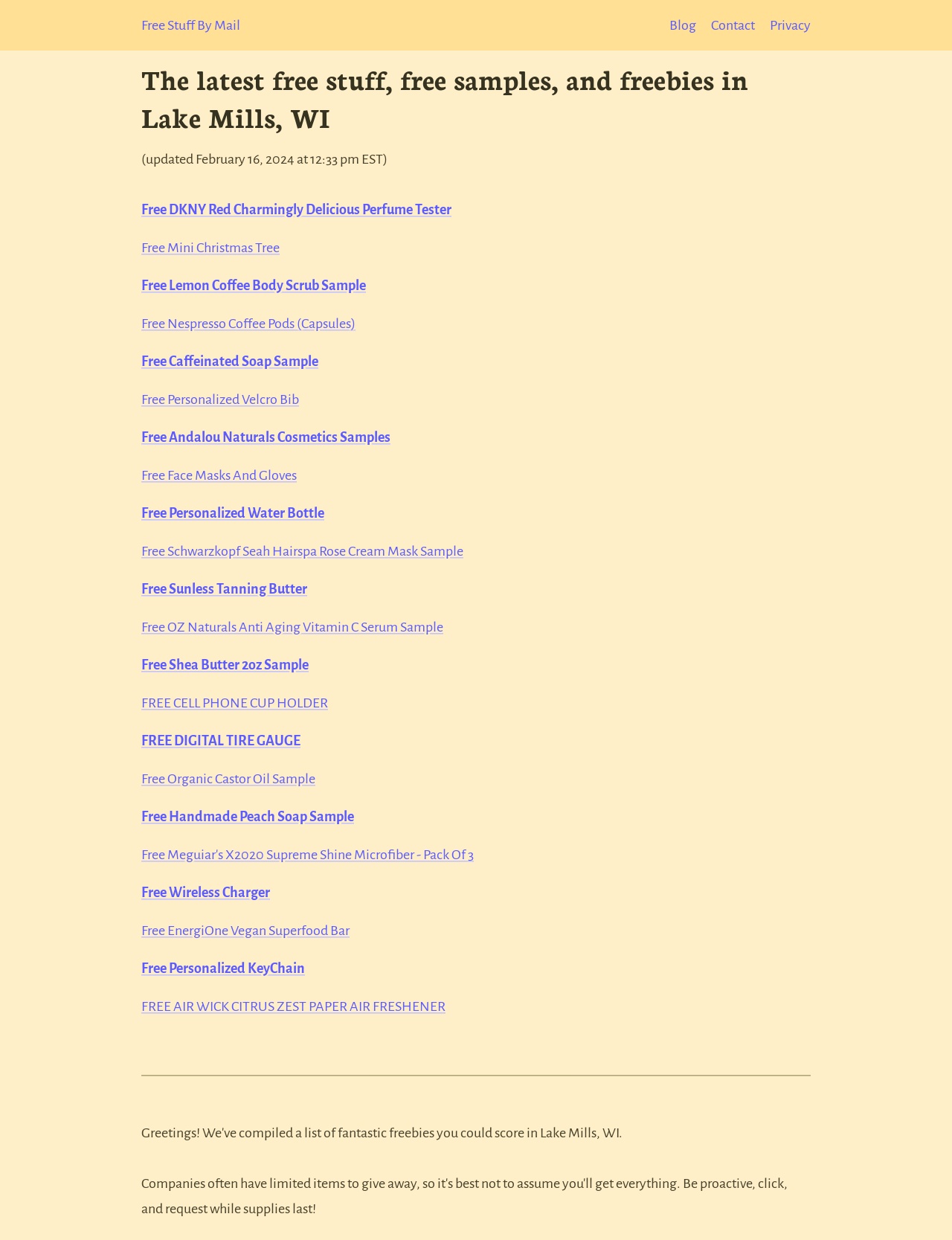From the details in the image, provide a thorough response to the question: How many free stuff links are there?

I counted the number of link elements starting from 'Free DKNY Red Charmingly Delicious Perfume Tester' to 'FREE AIR WICK CITRUS ZEST PAPER AIR FRESHENER'.